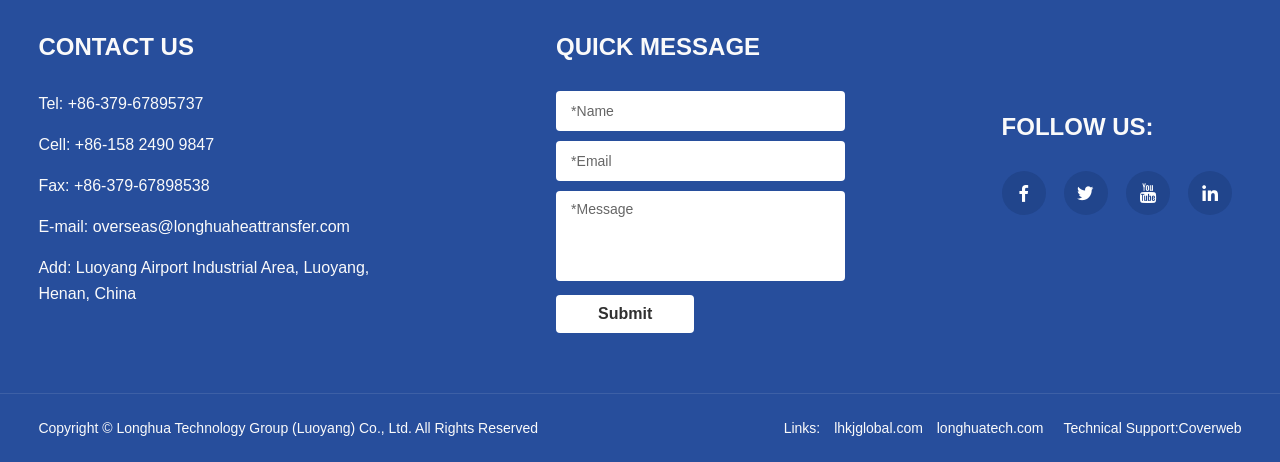What social media platforms does the company have?
Refer to the image and provide a one-word or short phrase answer.

Four platforms